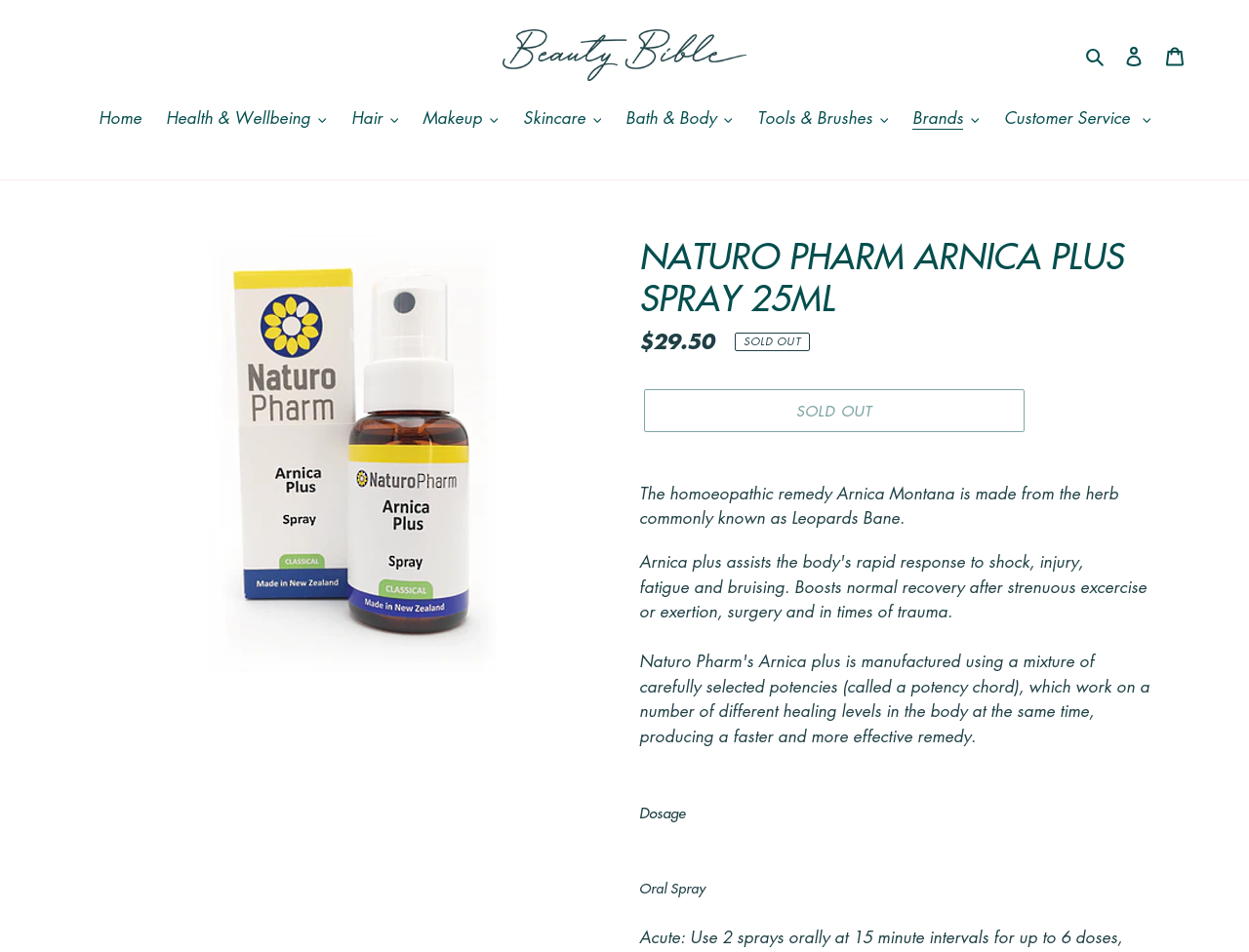Please find the bounding box for the UI element described by: "Family & Carers".

None